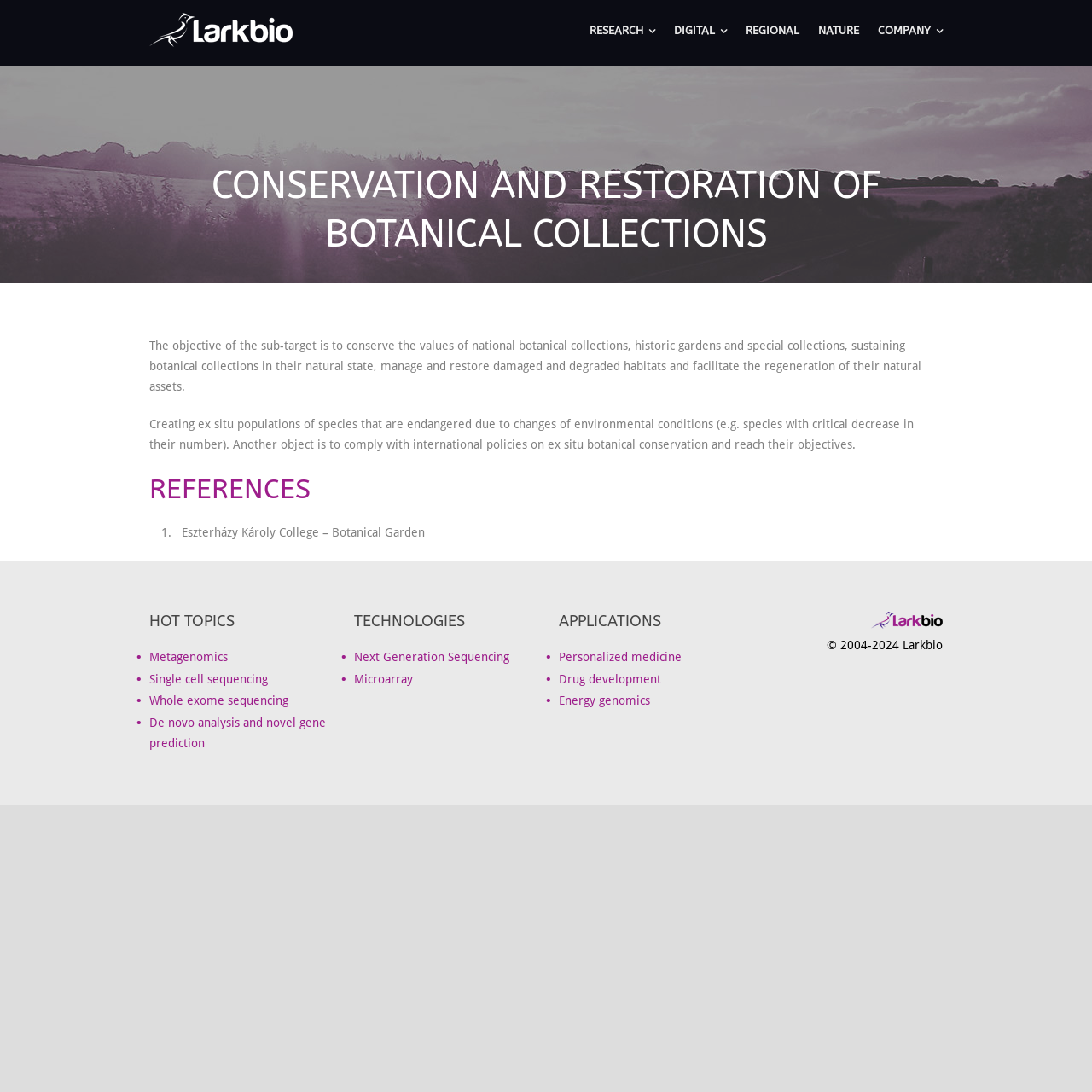Please find the bounding box for the UI component described as follows: "Next Generation Sequencing".

[0.324, 0.595, 0.466, 0.608]